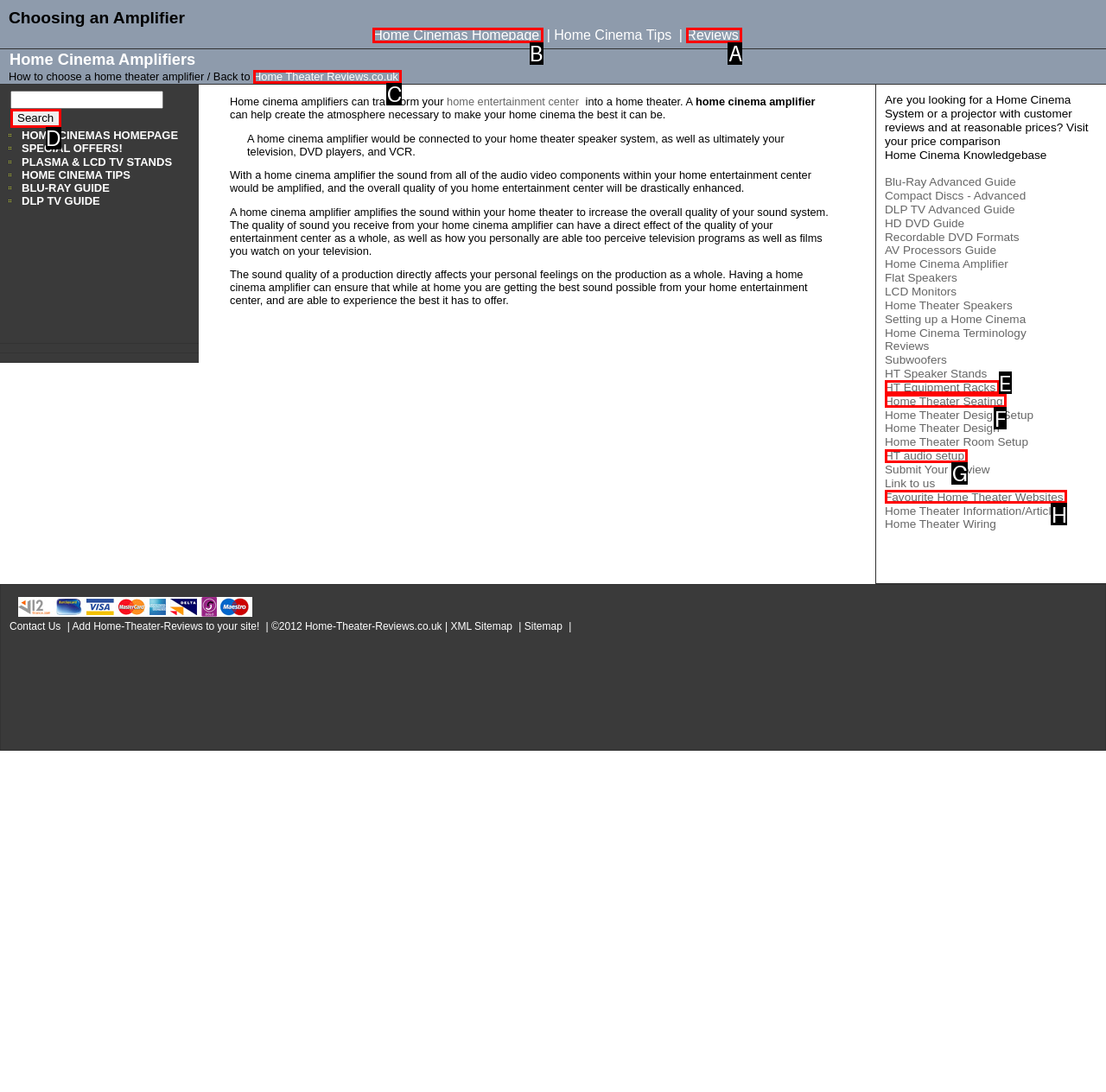Pick the HTML element that should be clicked to execute the task: Visit Home Cinemas Homepage
Respond with the letter corresponding to the correct choice.

B